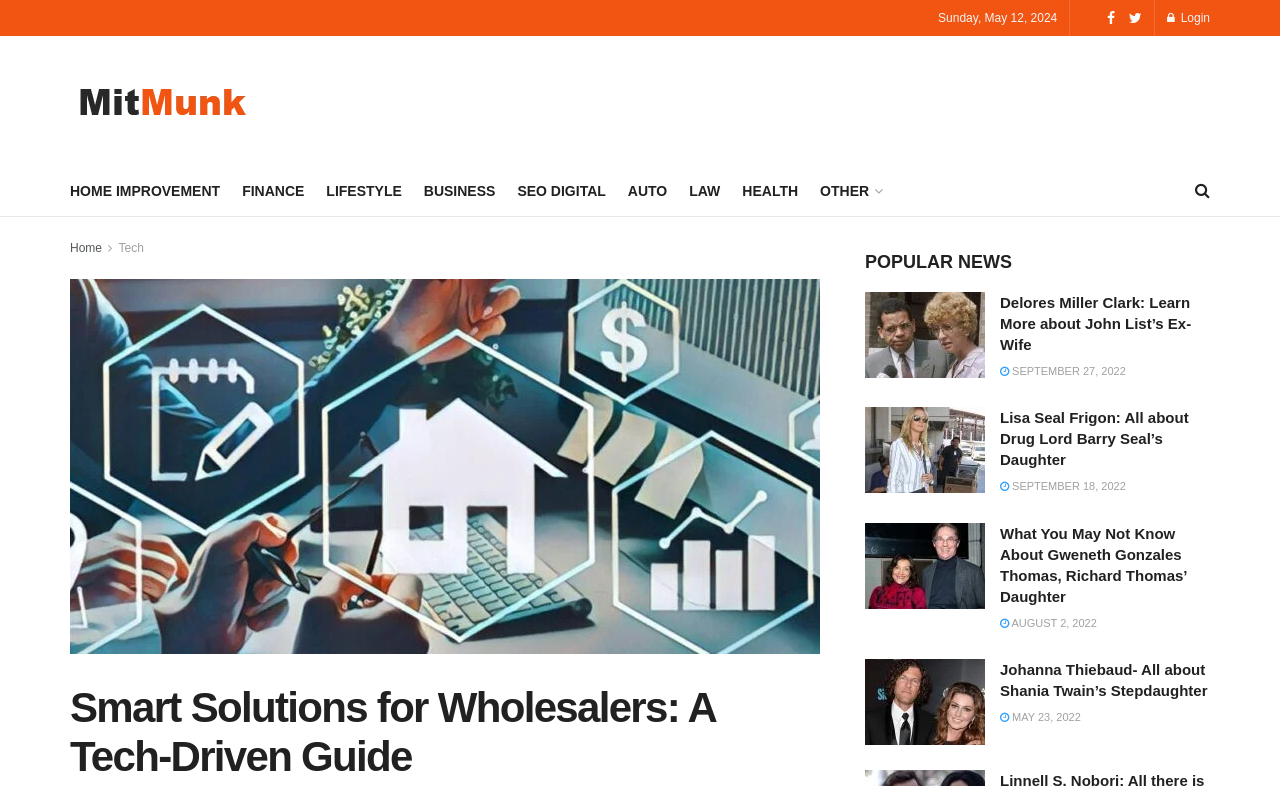Look at the image and answer the question in detail:
What is the name of the author of the first article?

I looked at the text associated with the first article and found that the author's name is 'Delores Miller Clark', which is linked to the article 'Delores Miller Clark: Learn More about John List’s Ex-Wife'.